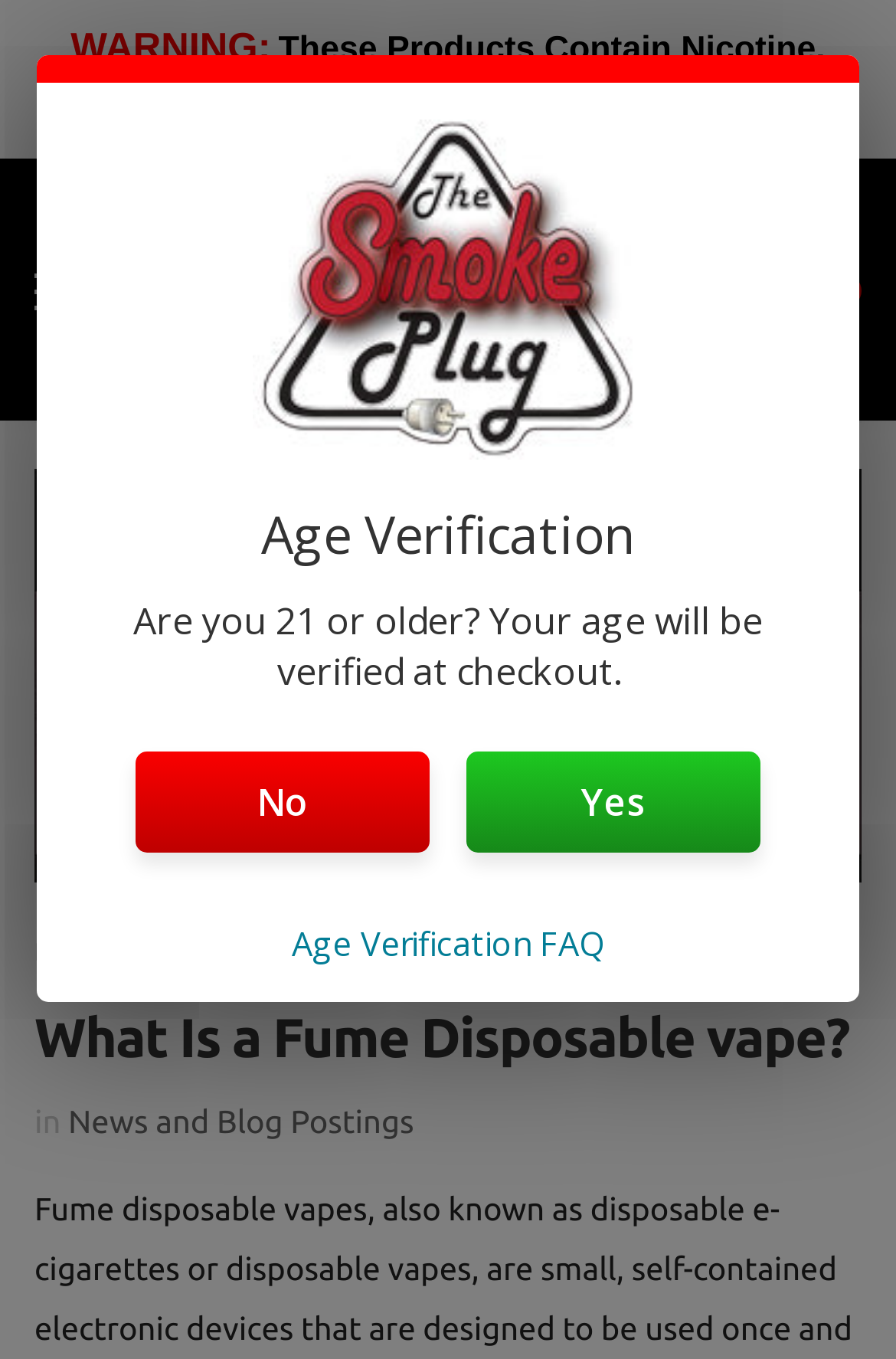Find the bounding box coordinates of the clickable element required to execute the following instruction: "Click the 'Age Verification FAQ' link". Provide the coordinates as four float numbers between 0 and 1, i.e., [left, top, right, bottom].

[0.326, 0.677, 0.674, 0.71]